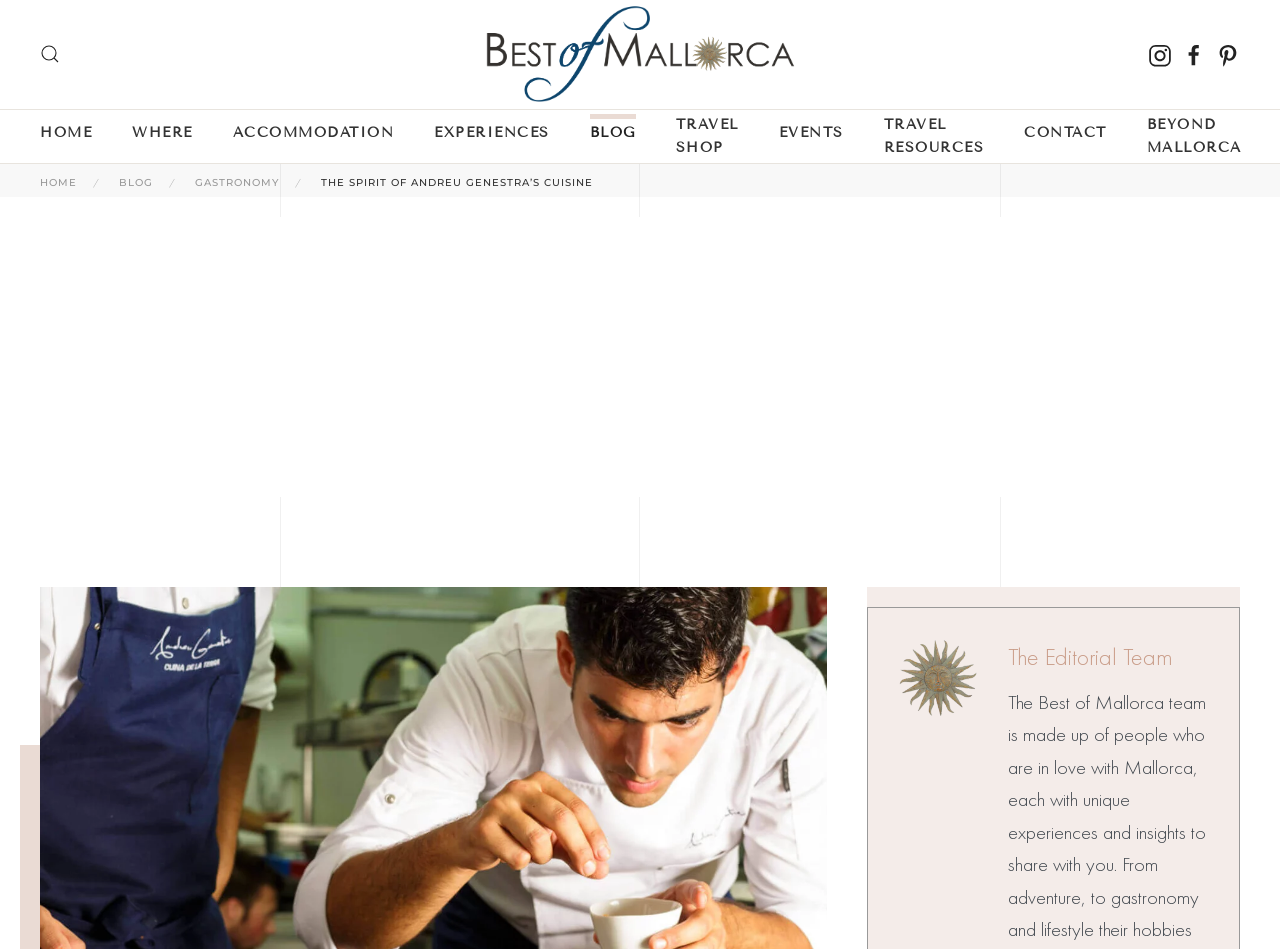What is the topic of the article?
Examine the webpage screenshot and provide an in-depth answer to the question.

The link 'GASTRONOMY' in the breadcrumb navigation and the title 'THE SPIRIT OF ANDREU GENESTRA’S CUISINE' suggest that the topic of the article is related to gastronomy or cuisine.